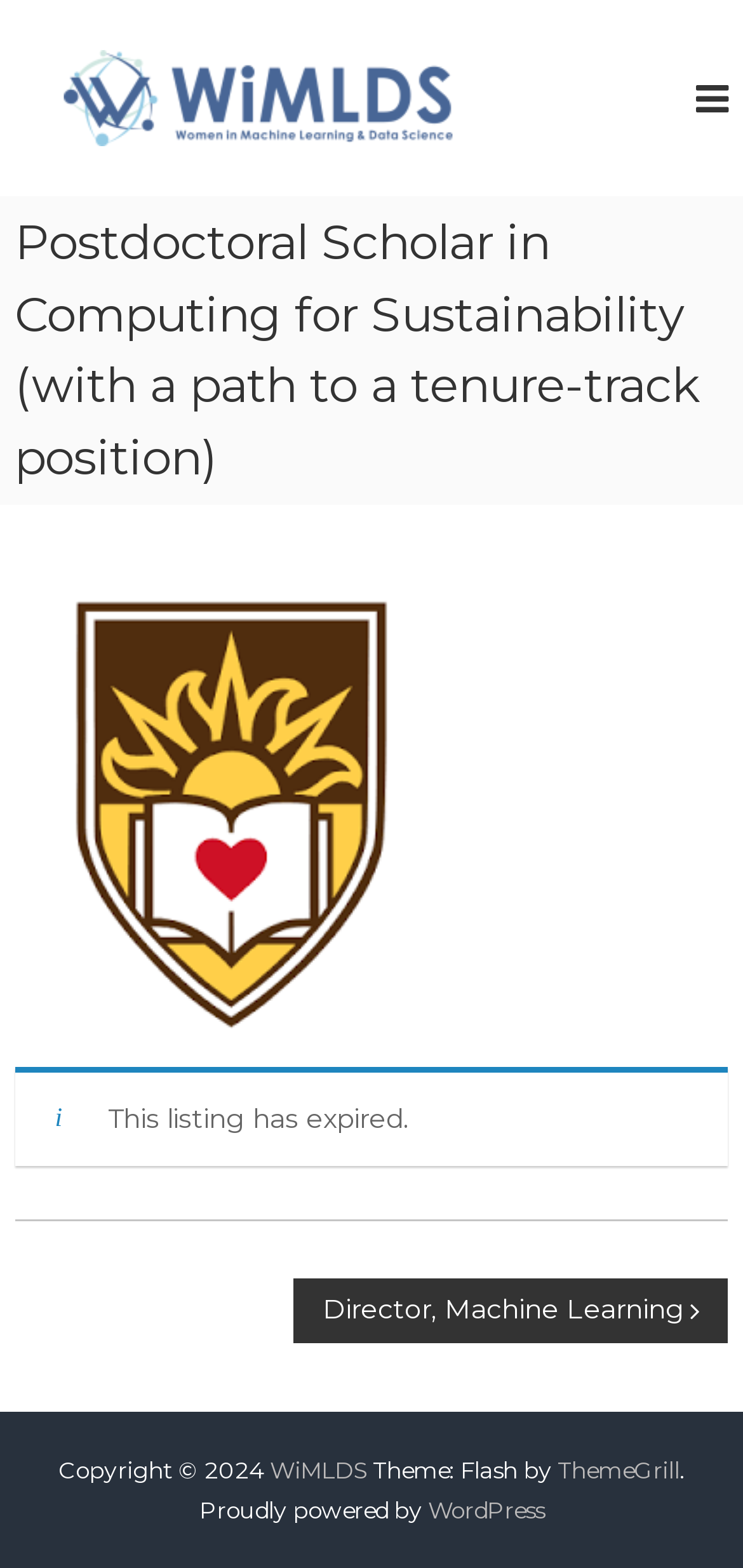Extract the primary header of the webpage and generate its text.

Postdoctoral Scholar in Computing for Sustainability (with a path to a tenure-track position)